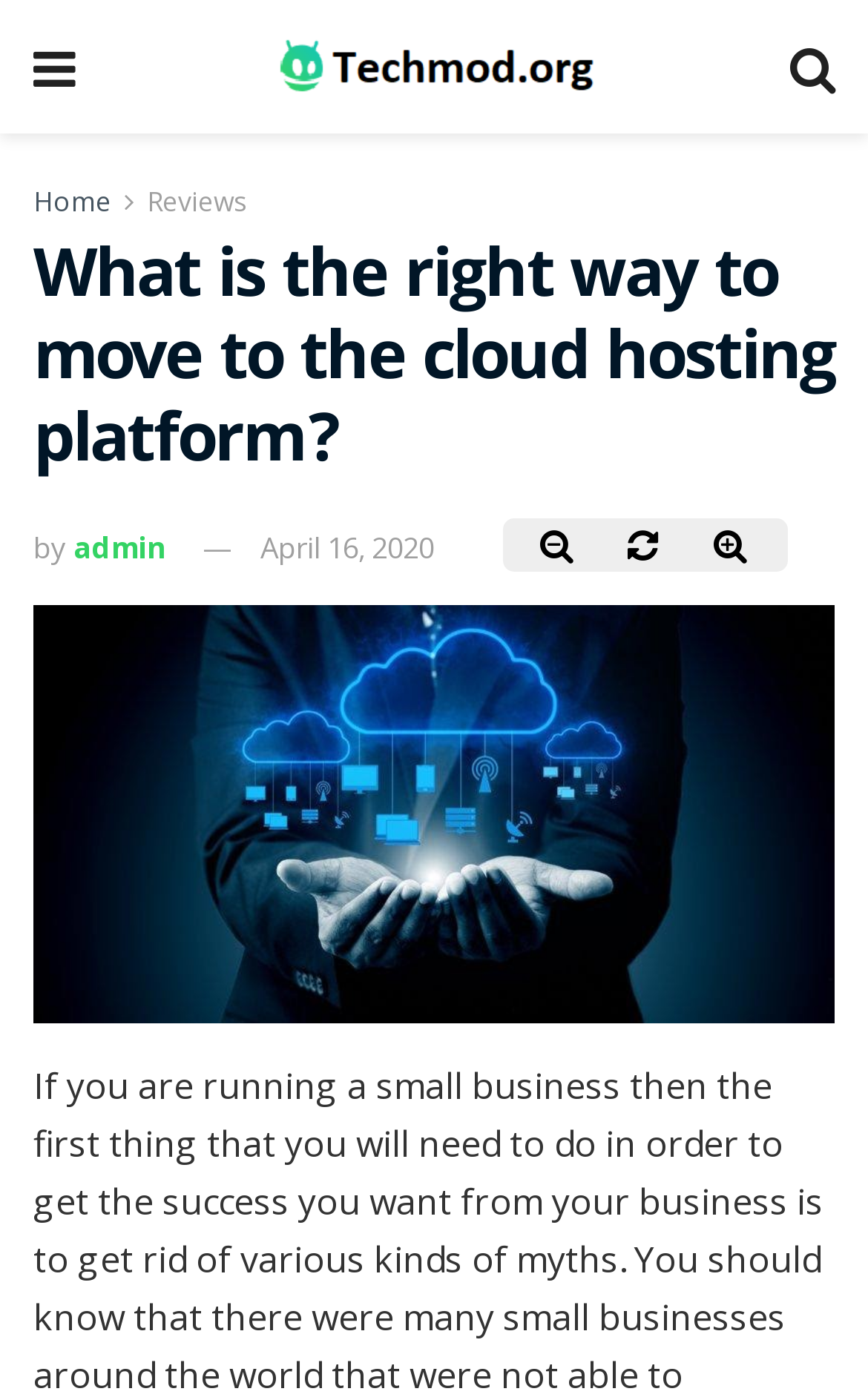Who is the author of the article?
Look at the image and answer with only one word or phrase.

admin